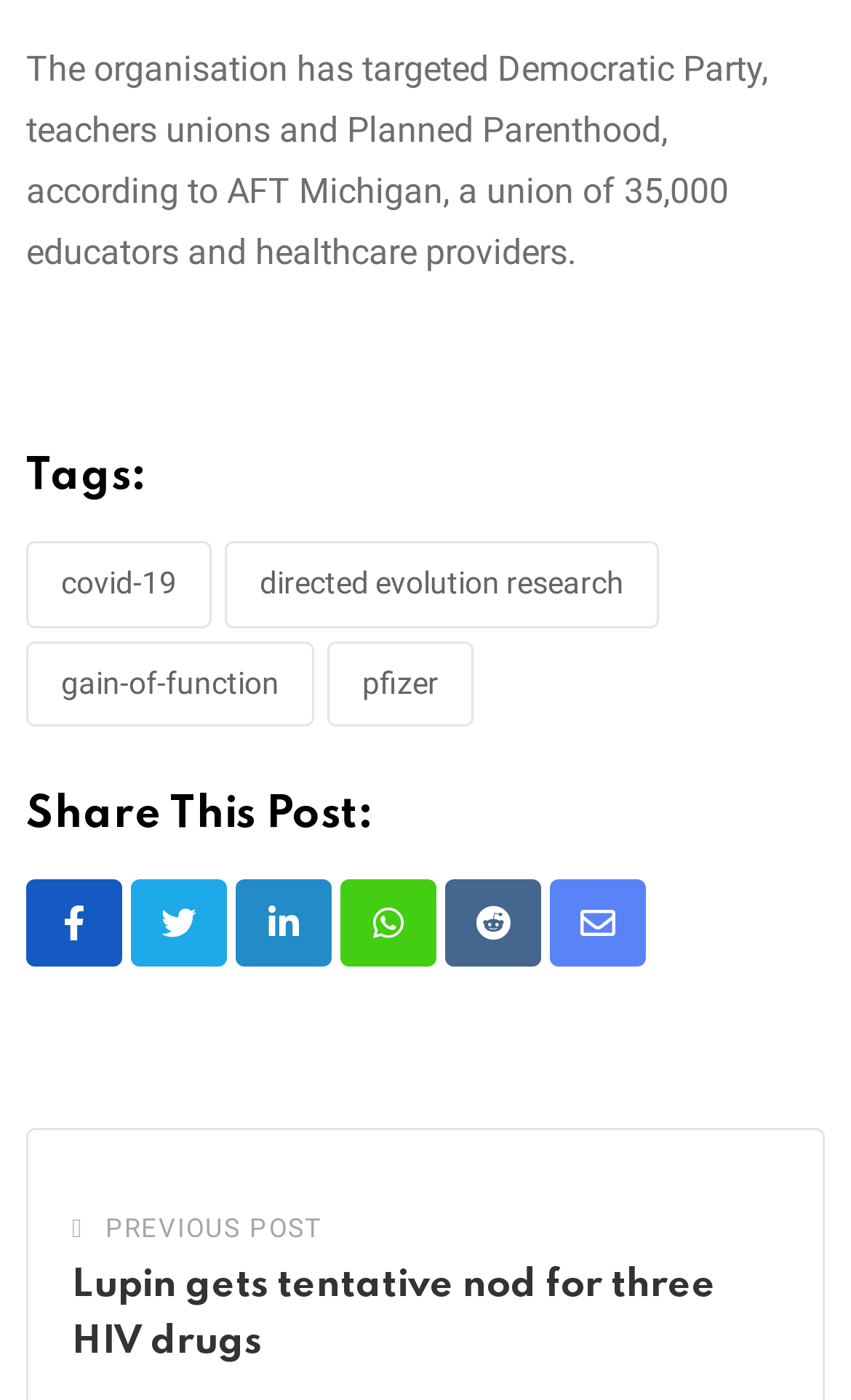Reply to the question below using a single word or brief phrase:
What is the purpose of the links in the 'Share This Post' section?

To share the post